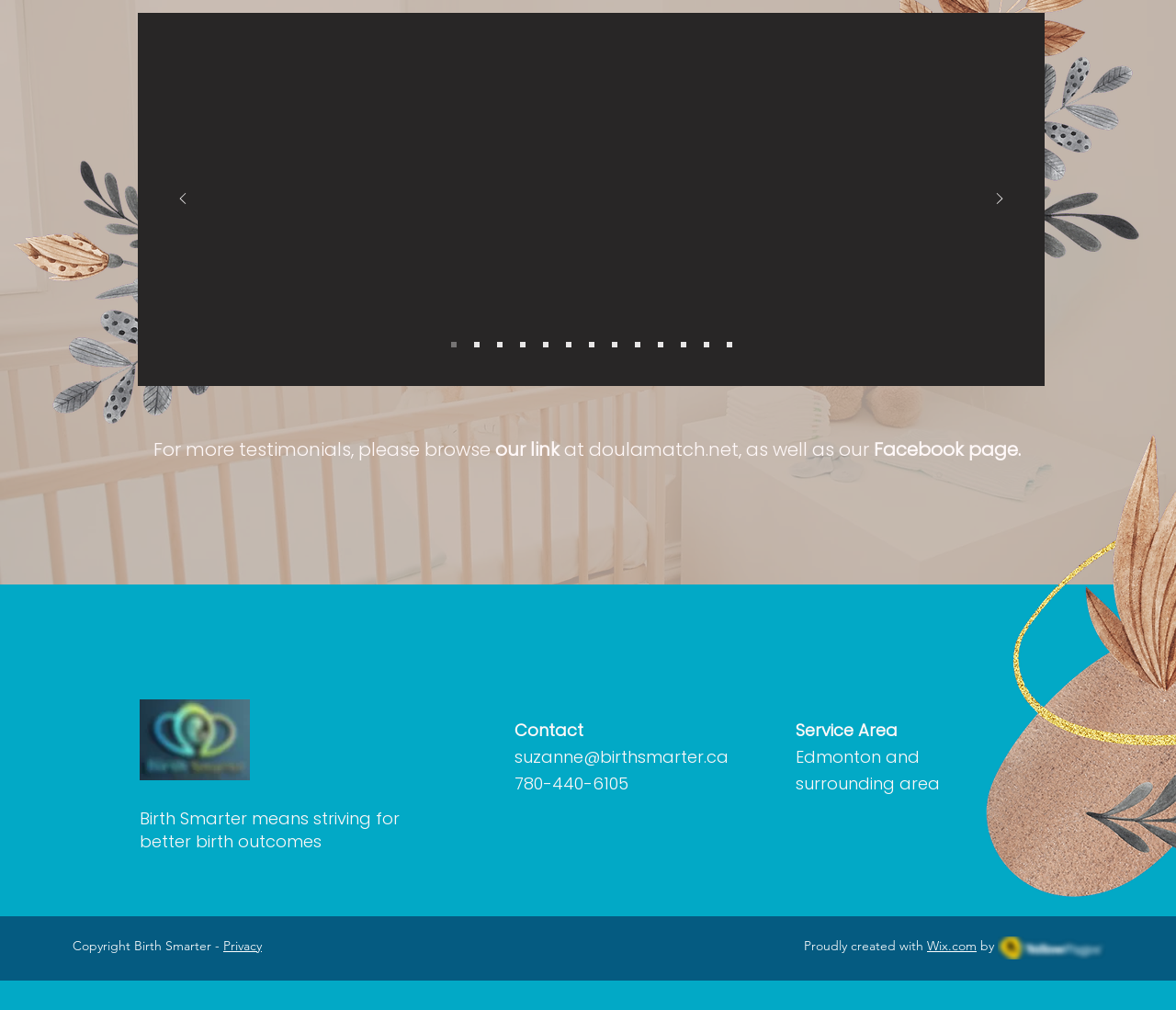Locate the bounding box coordinates of the item that should be clicked to fulfill the instruction: "Send a message".

None